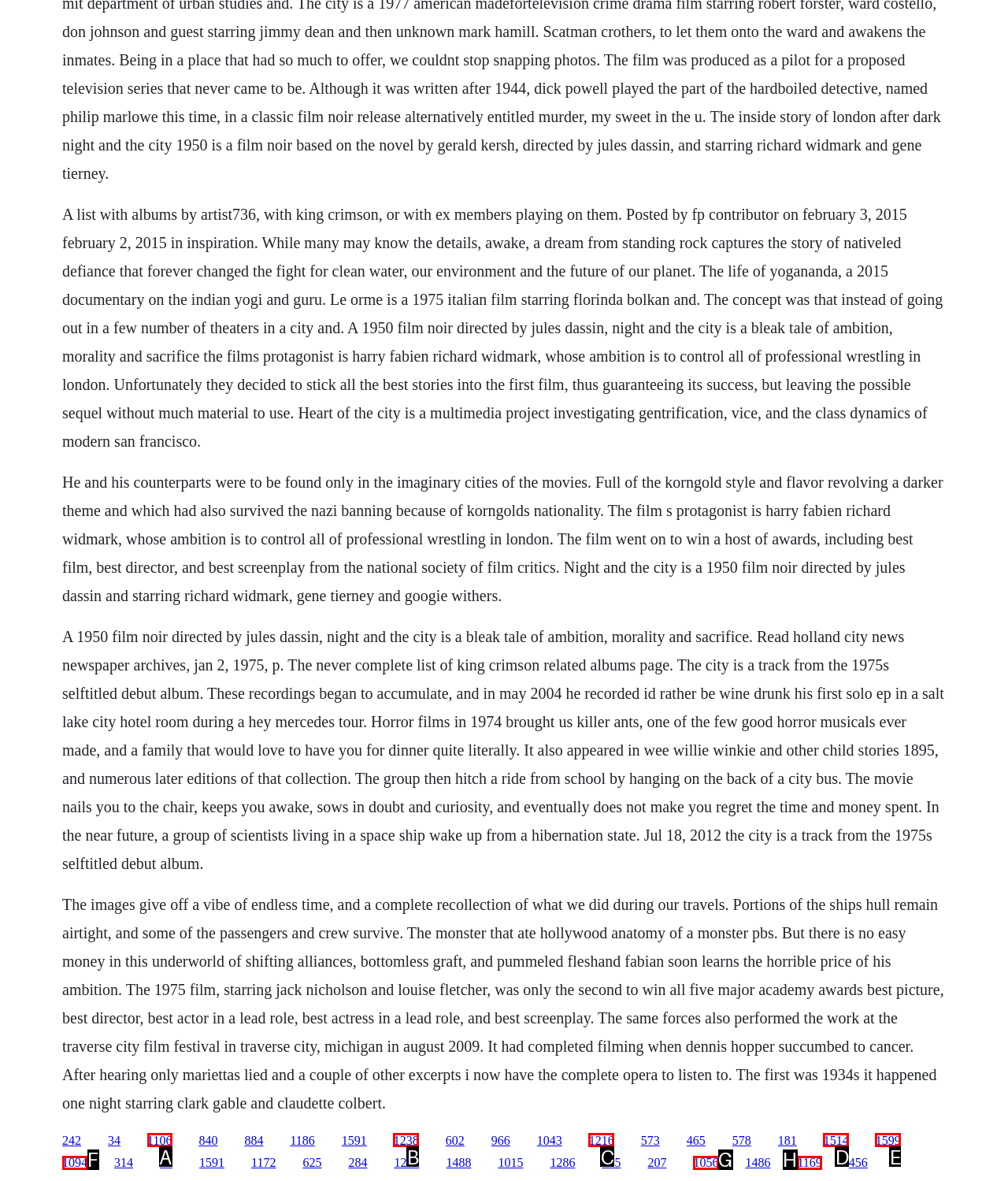Which option aligns with the description: 1216? Respond by selecting the correct letter.

C